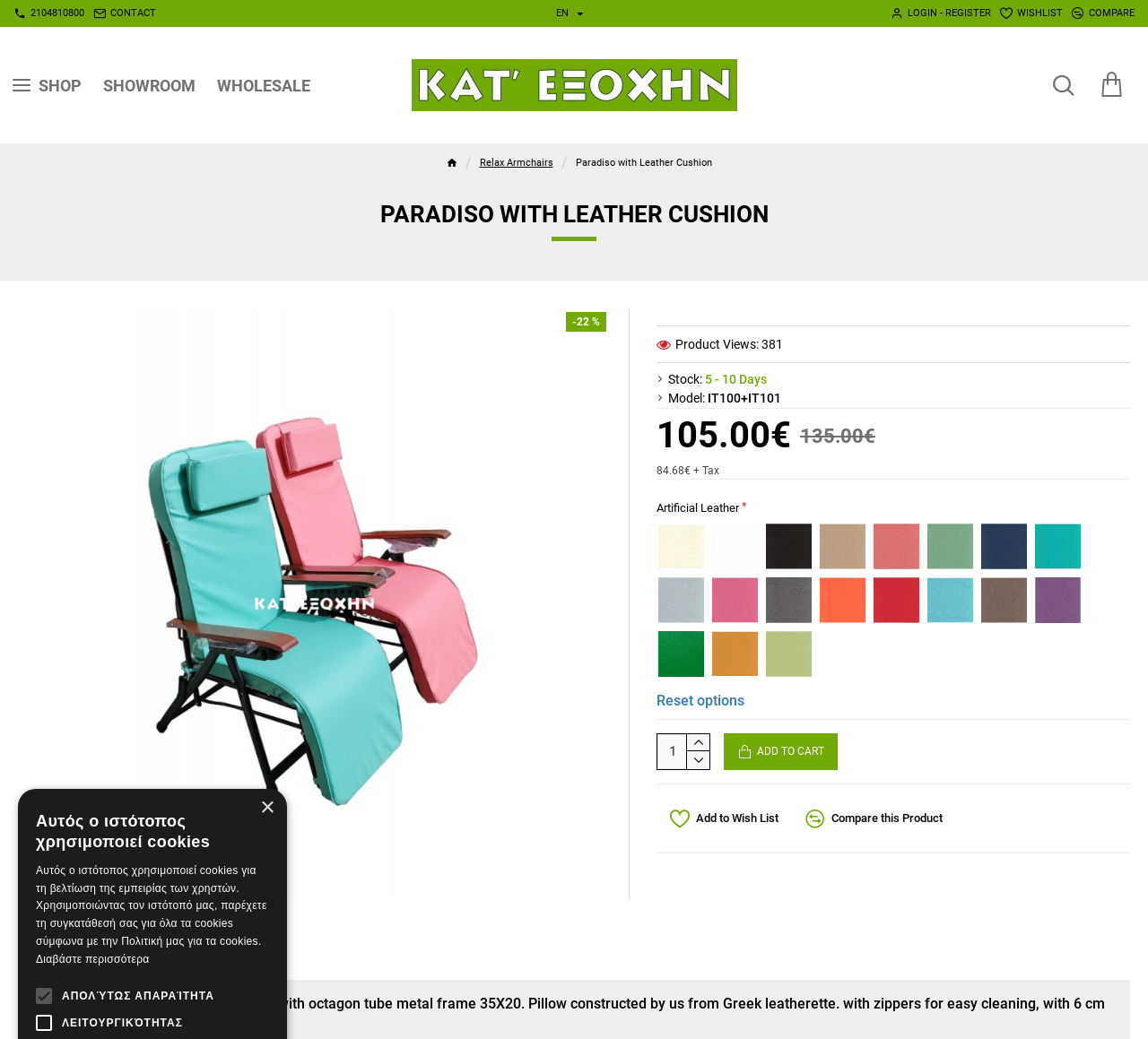What is the price of the Paradiso Relax Armchair?
Use the image to give a comprehensive and detailed response to the question.

The price of the Paradiso Relax Armchair can be found in the product details section, where it is listed as 105.00€, with a discount of -22% and a tax-inclusive price of 84.68€.